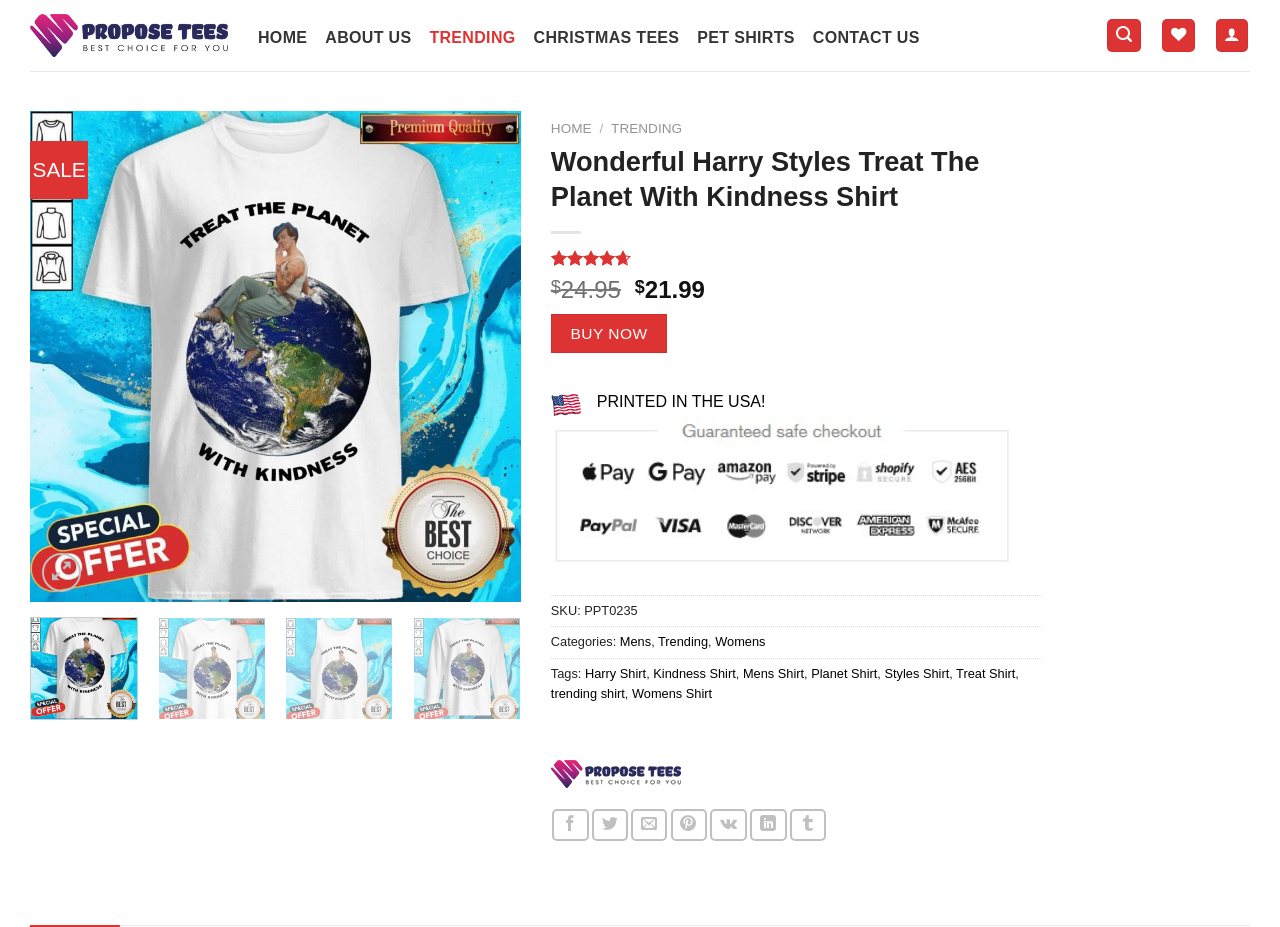Please provide a detailed answer to the question below by examining the image:
What is the category of the shirt?

I found the answer by looking at the link element with the text 'Mens' which is one of the categories of the shirt. There are other categories like 'Trending', 'Womens' etc.